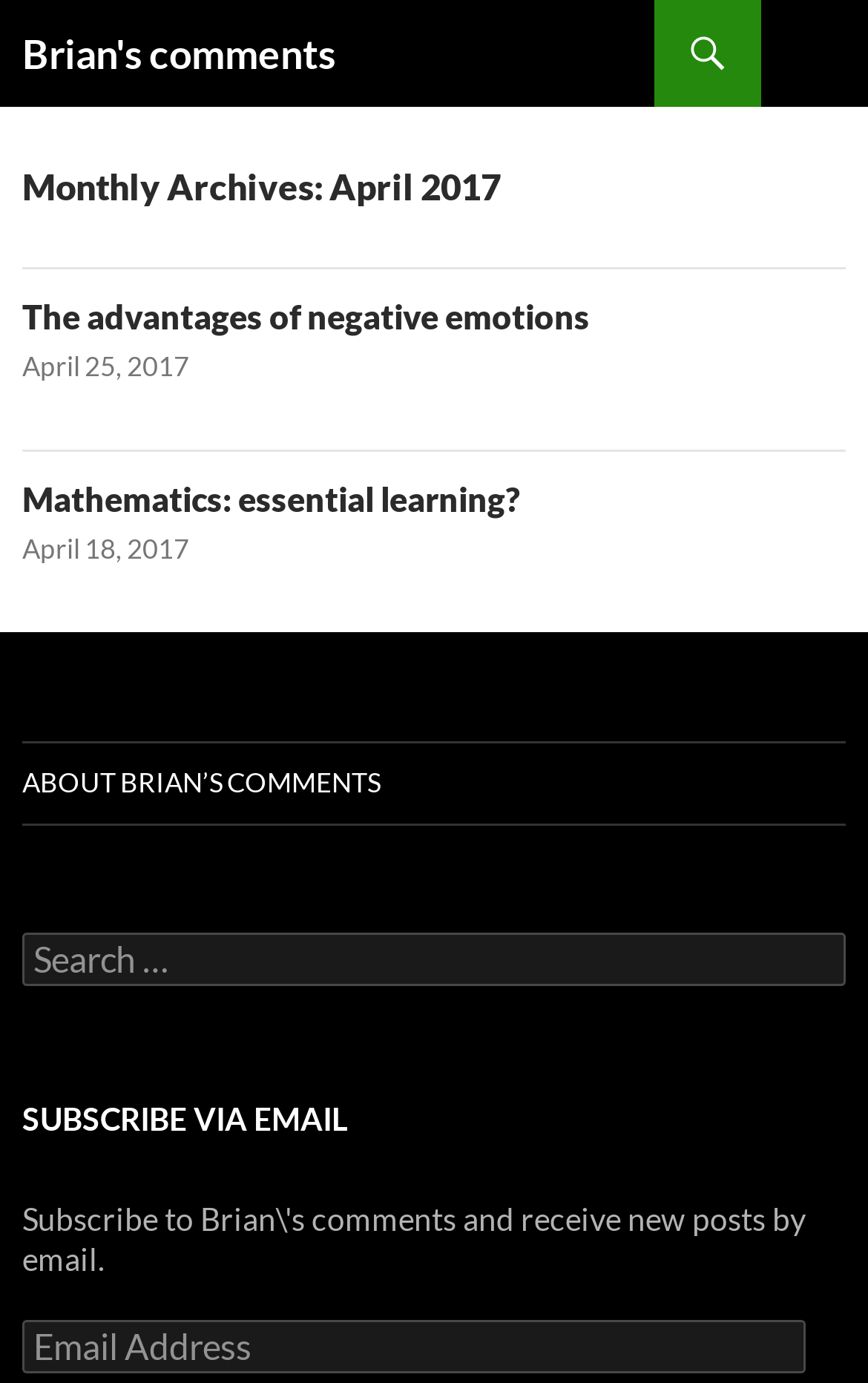Offer an extensive depiction of the webpage and its key elements.

The webpage appears to be a blog or personal website, with the title "Brian's comments" at the top. Below the title, there is a link to "SKIP TO CONTENT". The main content area is divided into sections, with a header that reads "Monthly Archives: April 2017". 

There are two article sections, each with a heading and a link to the article title. The first article is titled "The advantages of negative emotions" and has a link to the article, along with a timestamp "April 25, 2017". The second article is titled "Mathematics: essential learning?" and also has a link to the article, along with a timestamp "April 18, 2017". 

At the bottom of the page, there are several links and a search bar. The links include "ABOUT BRIAN’S COMMENTS" and "SUBSCRIBE VIA EMAIL". The search bar has a label "Search for:" and a text input field. There is also a textbox to enter an email address, with a label "Email Address" and a requirement to fill it in.